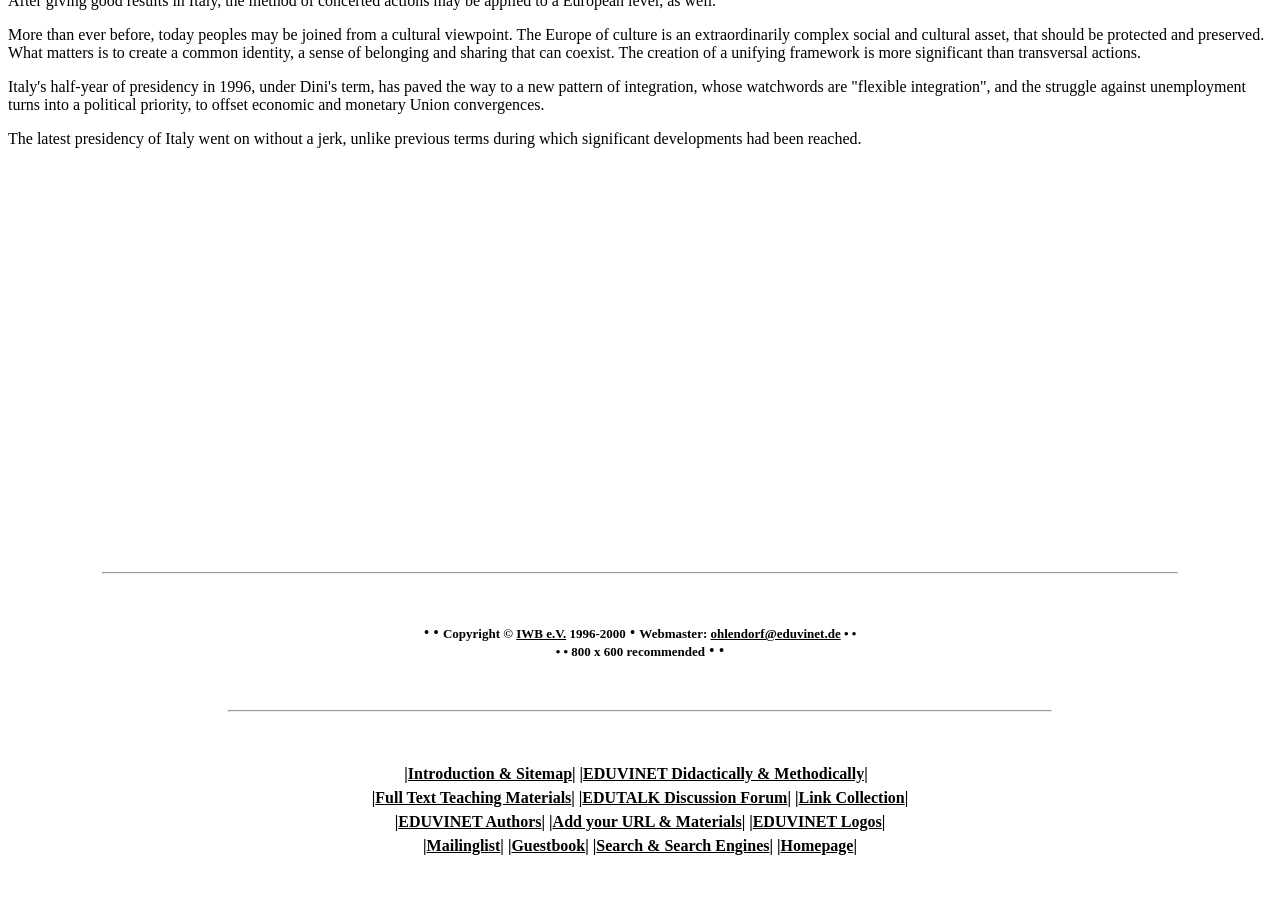Locate the bounding box coordinates of the clickable area needed to fulfill the instruction: "Check the Guestbook".

[0.396, 0.921, 0.461, 0.943]